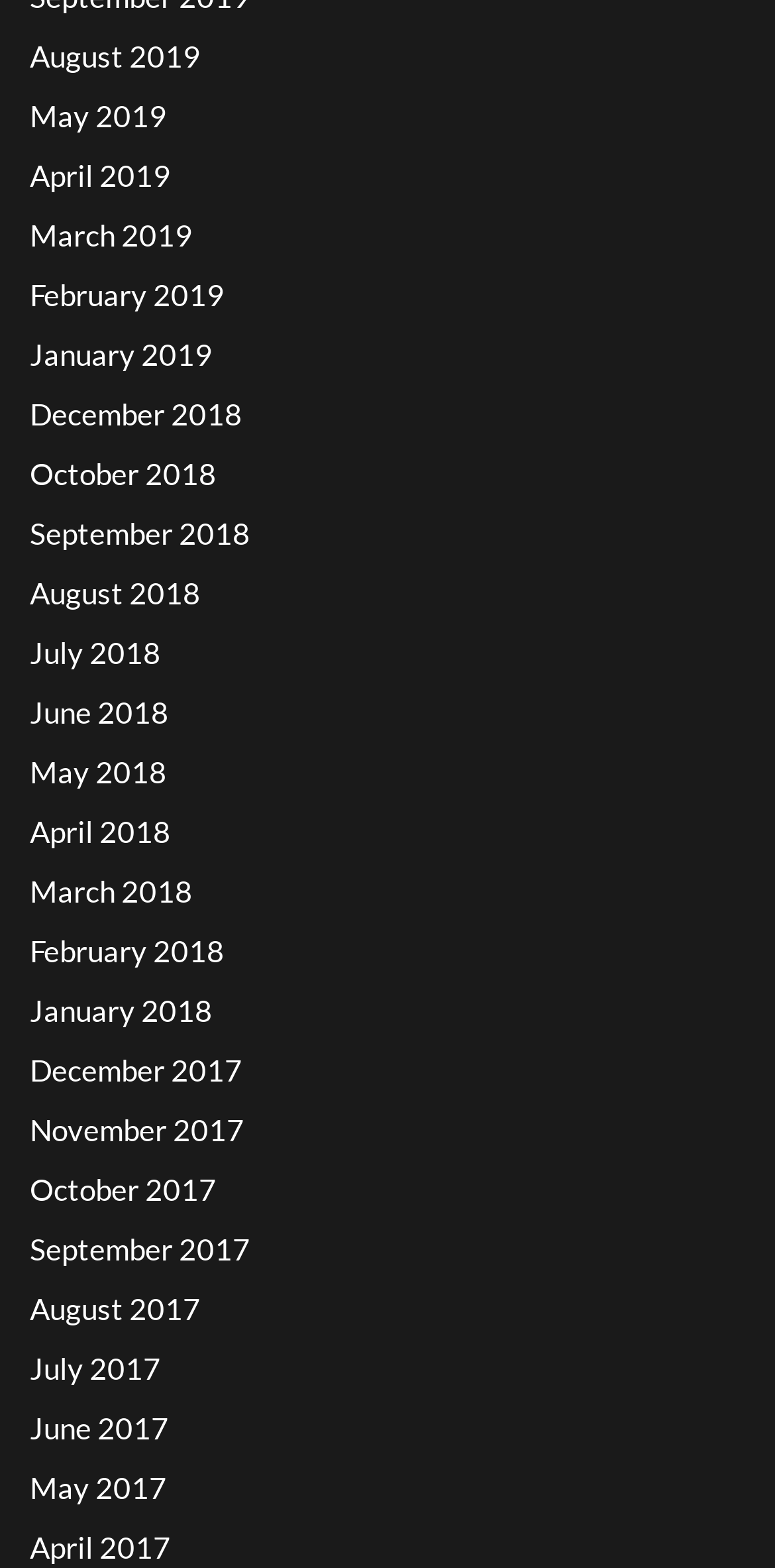Refer to the screenshot and give an in-depth answer to this question: What is the latest month listed on the webpage?

By examining the links on the webpage, I can see that the latest month listed is August 2019, which is the first link on the webpage.